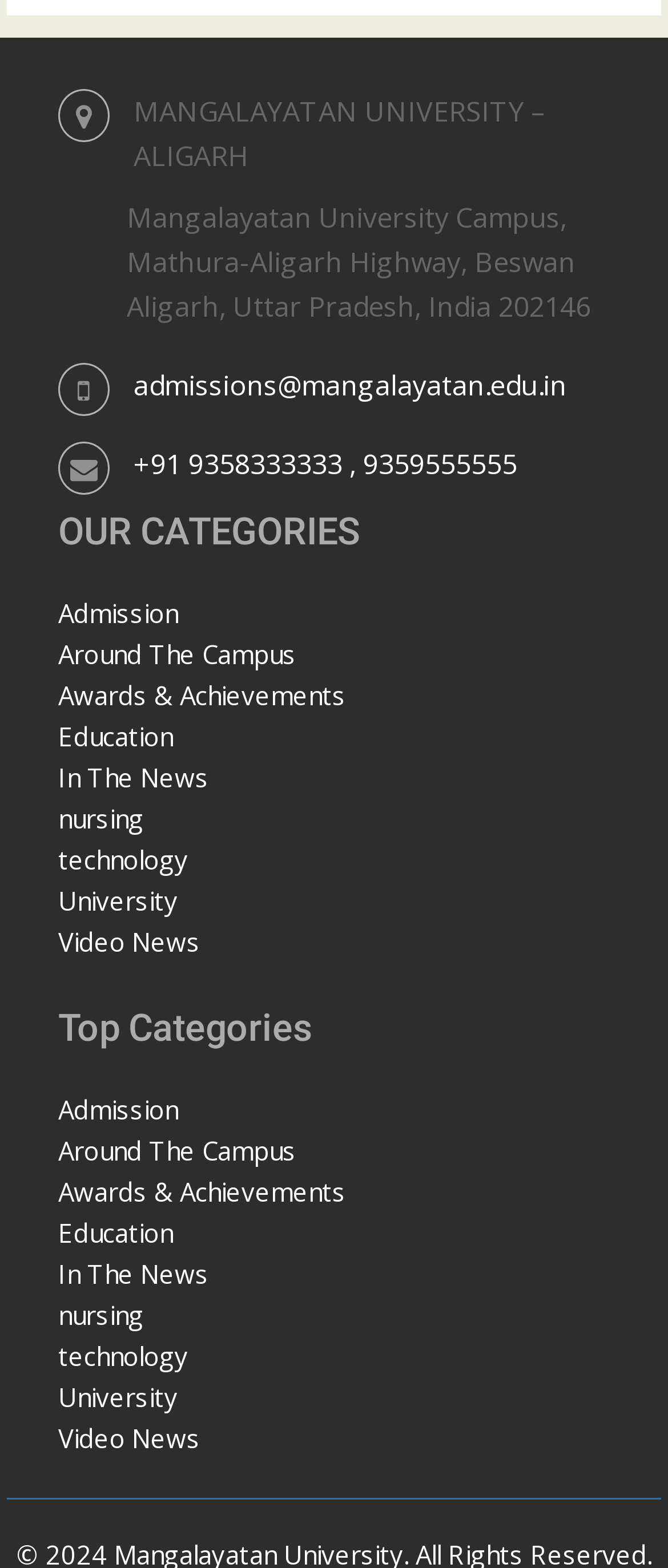Please determine the bounding box coordinates, formatted as (top-left x, top-left y, bottom-right x, bottom-right y), with all values as floating point numbers between 0 and 1. Identify the bounding box of the region described as: University

[0.087, 0.563, 0.266, 0.585]